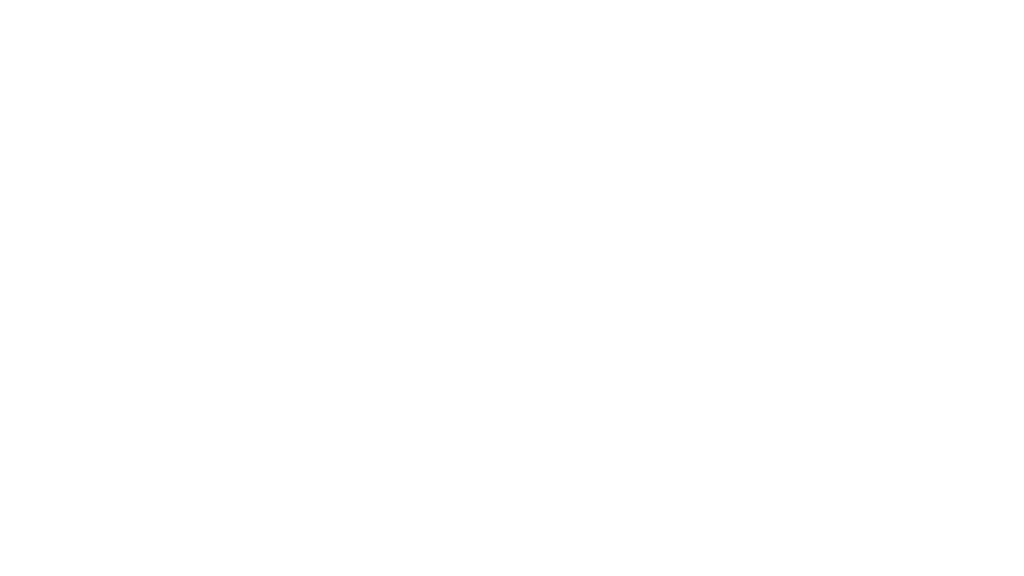Use a single word or phrase to answer the question: 
What does the image symbolize?

Home ownership and architectural design